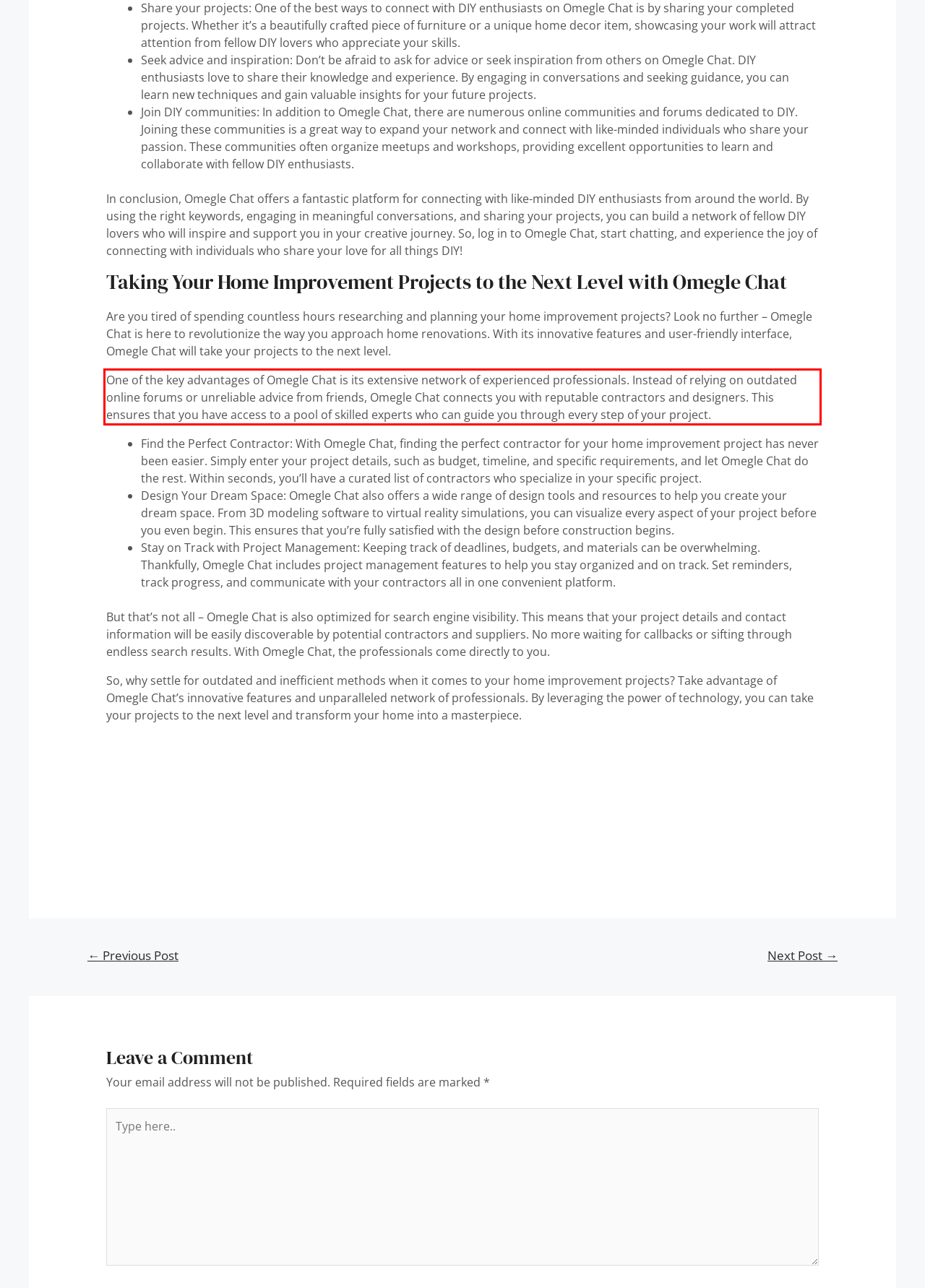Identify the text within the red bounding box on the webpage screenshot and generate the extracted text content.

One of the key advantages of Omegle Chat is its extensive network of experienced professionals. Instead of relying on outdated online forums or unreliable advice from friends, Omegle Chat connects you with reputable contractors and designers. This ensures that you have access to a pool of skilled experts who can guide you through every step of your project.